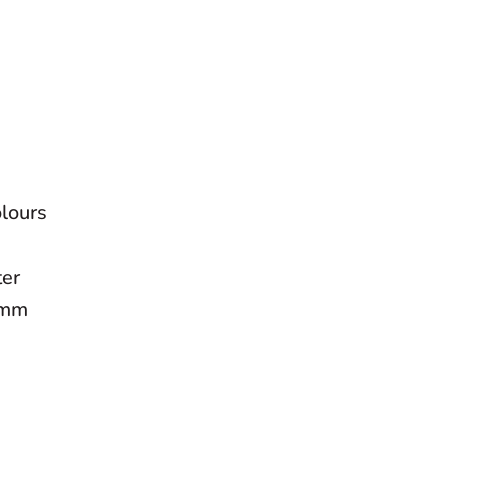Analyze the image and provide a detailed answer to the question: What is the total weight of the pendant?

The caption provides the dimensions and weights of the opal and ruby, and then states that the total weight of the pendant is 2.52 grams.